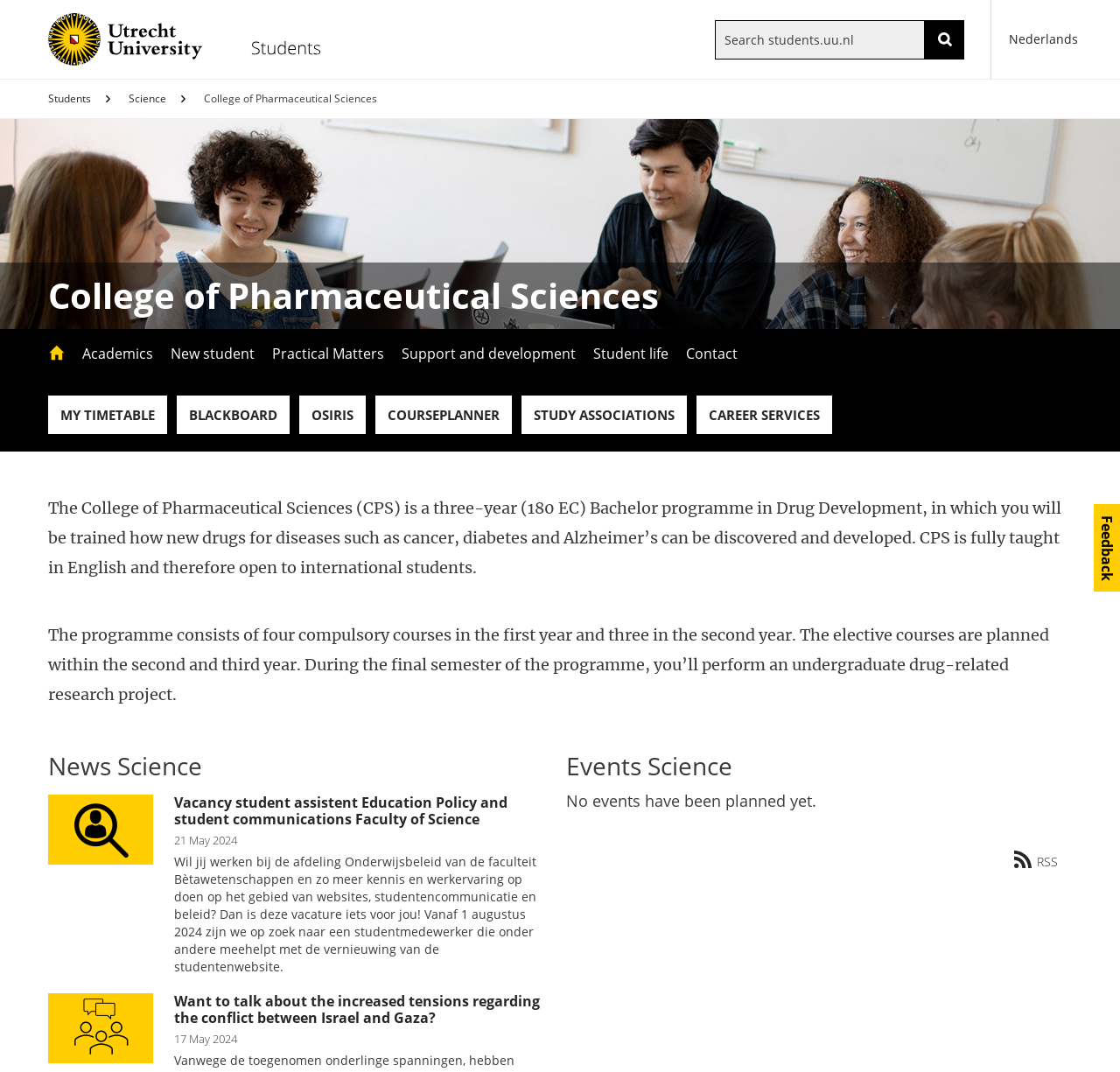What is the purpose of the programme?
Refer to the screenshot and answer in one word or phrase.

To discover and develop new drugs